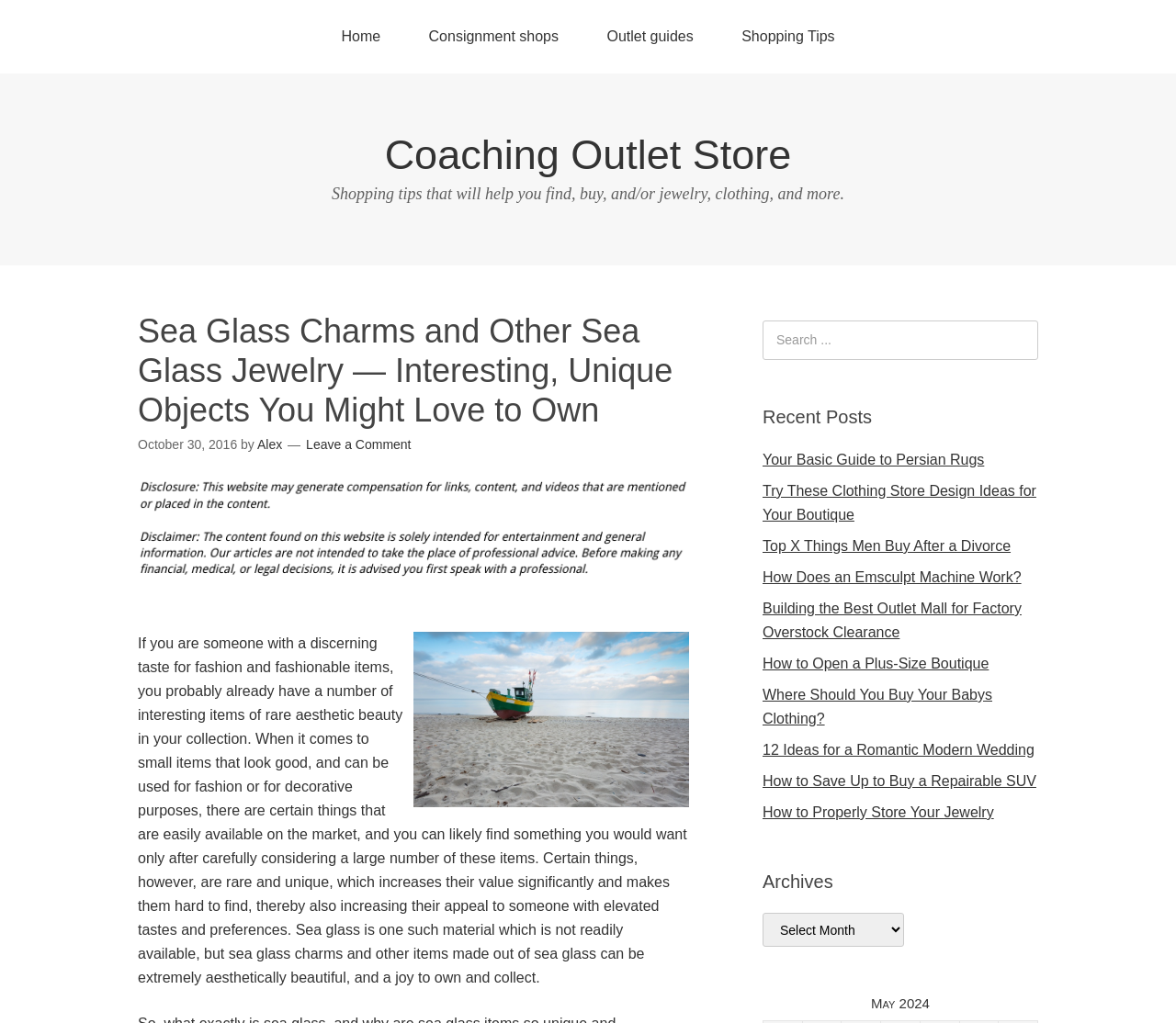Give a concise answer using one word or a phrase to the following question:
What is the topic of the article on this webpage?

Sea Glass Charms and Jewelry